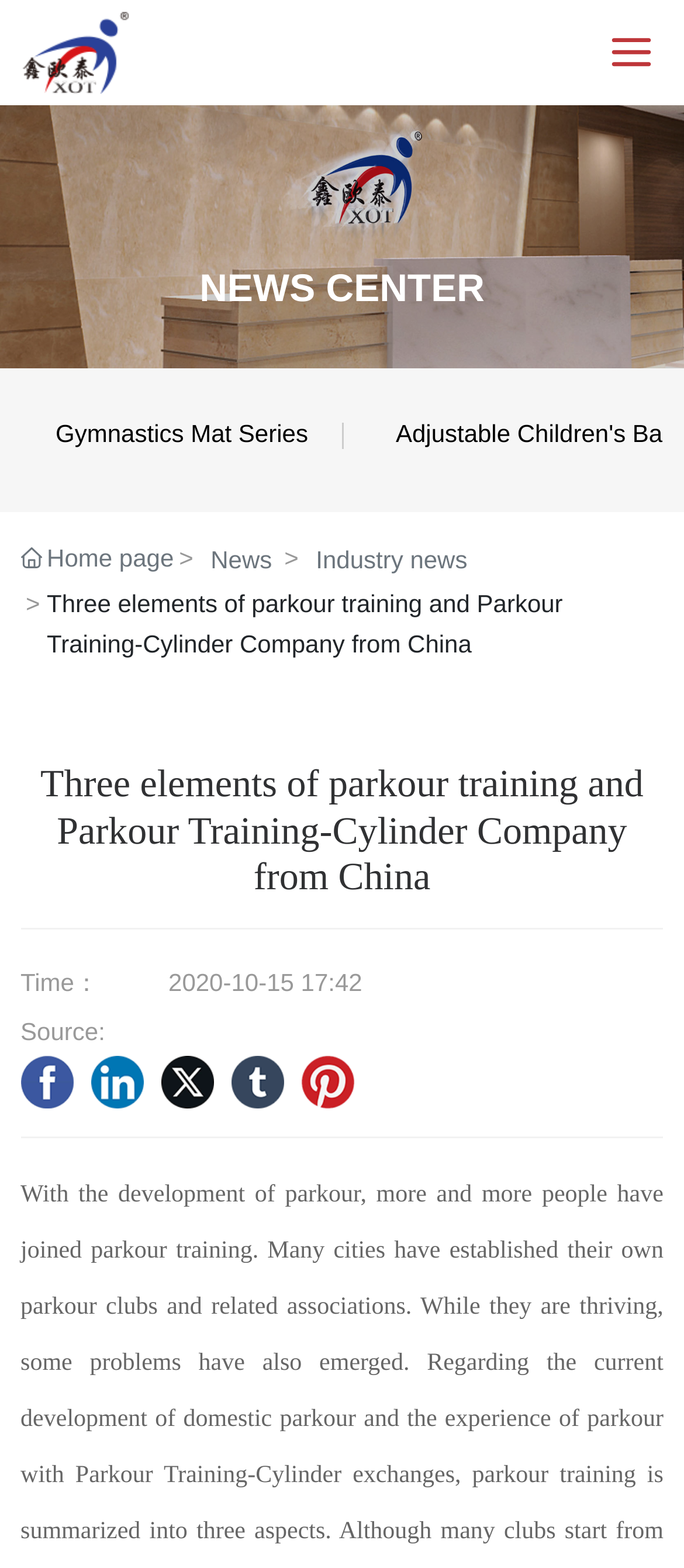What is the company name?
From the image, respond using a single word or phrase.

Hebei Xinoutai Teaching Equipment Manufacturing Co., Ltd.